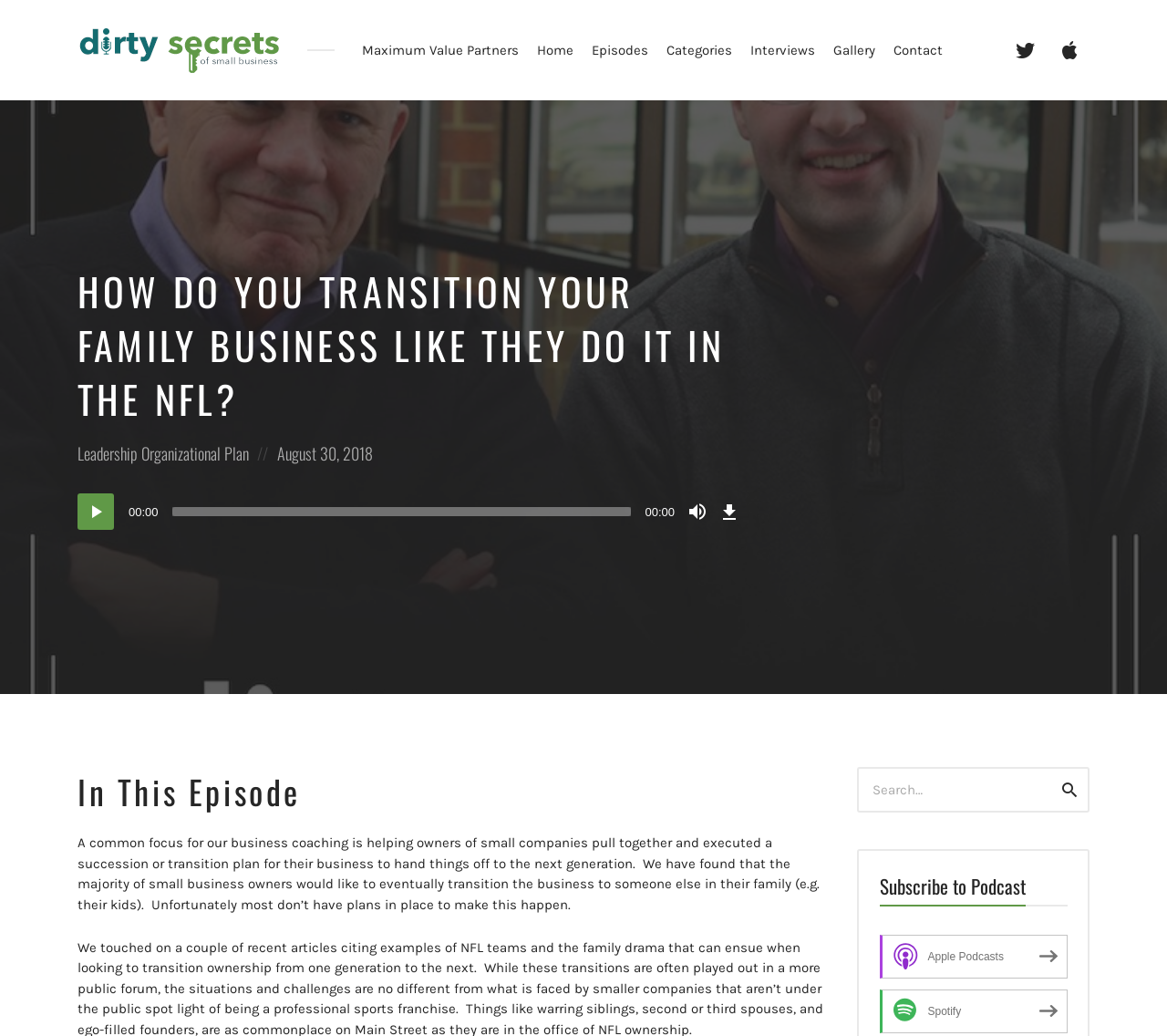How can users subscribe to the podcast?
Please use the image to provide an in-depth answer to the question.

The webpage provides links to 'Apple Podcasts' and 'Spotify' which allow users to subscribe to the podcast. This information can be found in the 'Subscribe to Podcast' section.